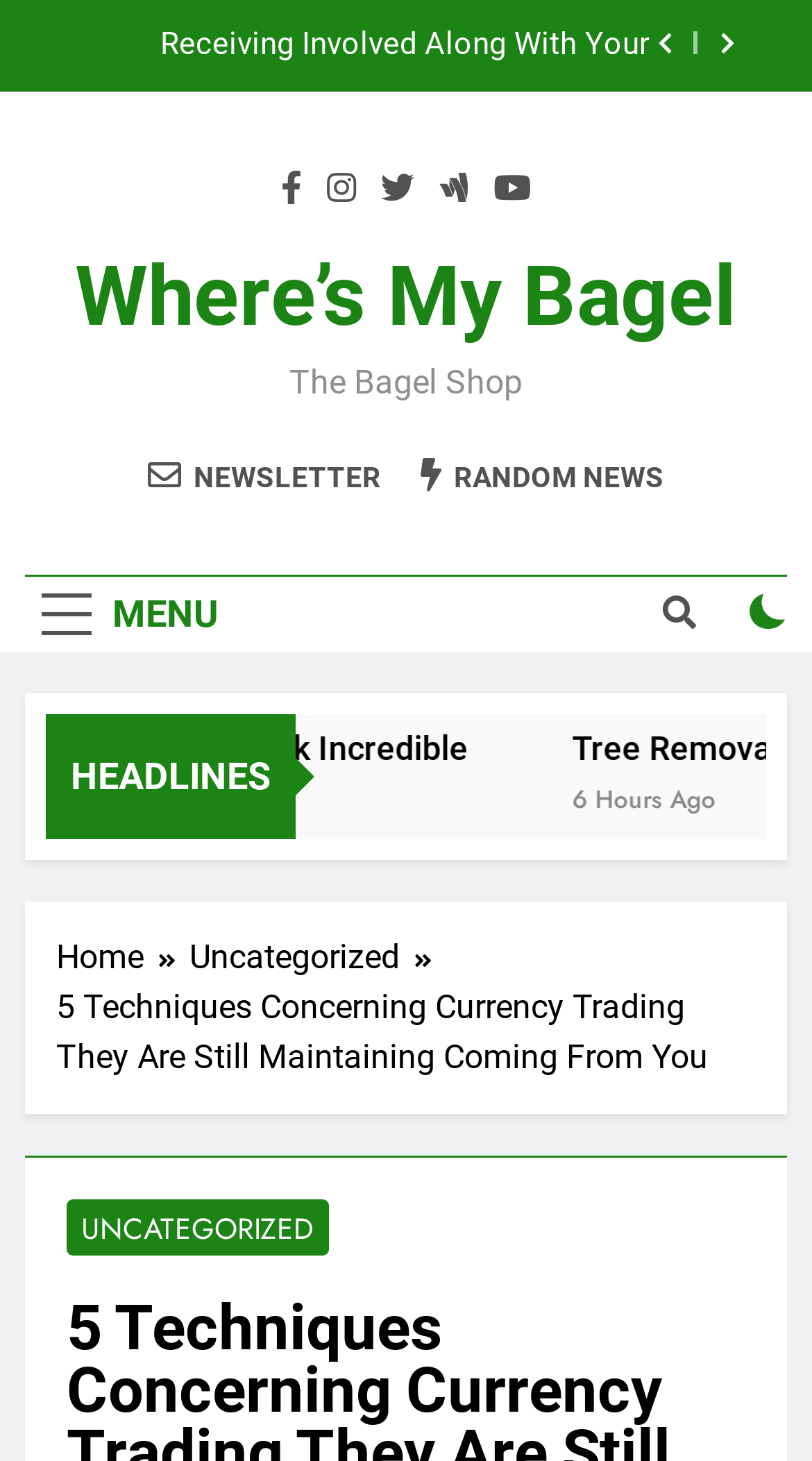Is the checkbox checked?
Please provide a single word or phrase as your answer based on the screenshot.

No